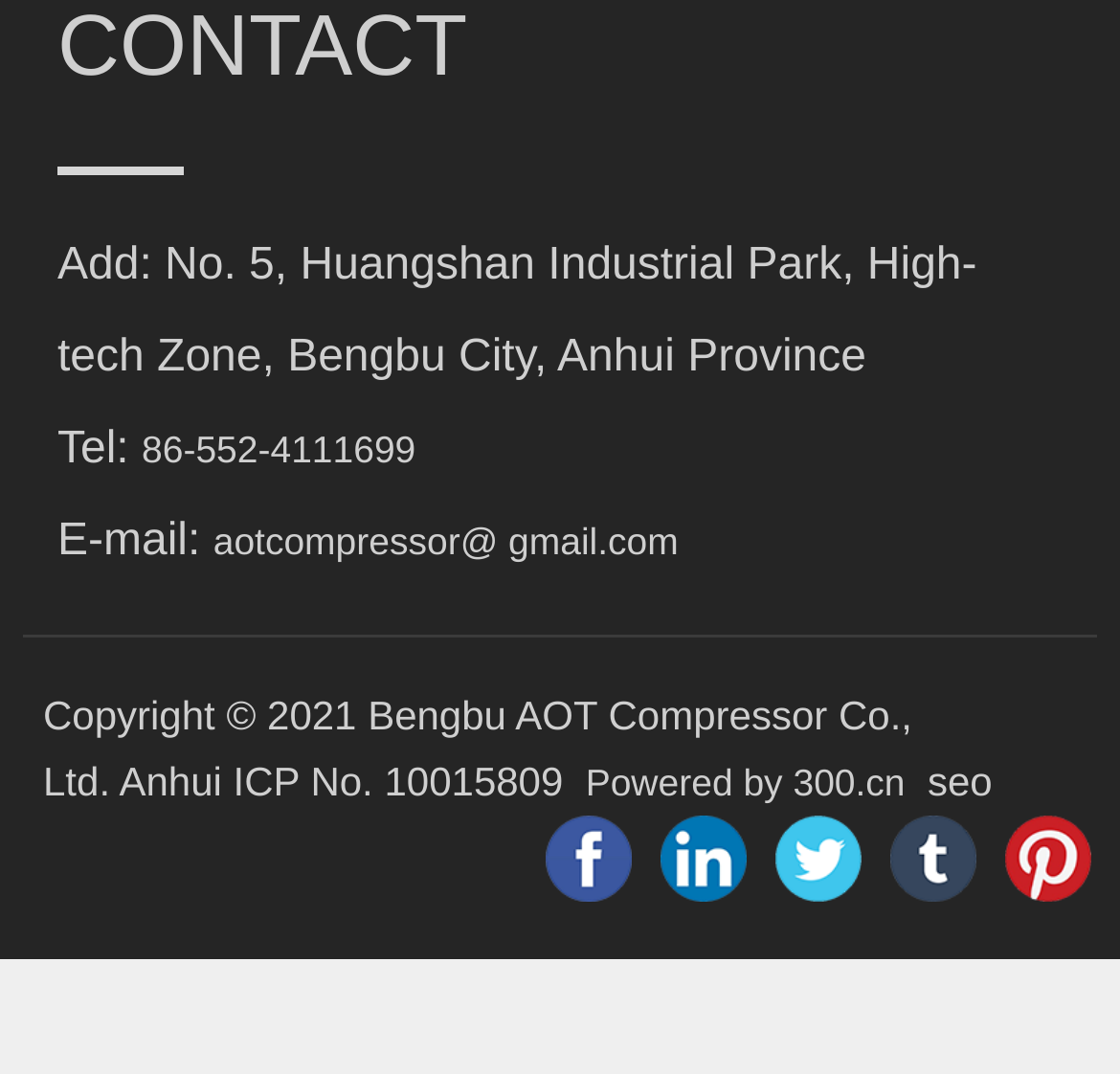Please pinpoint the bounding box coordinates for the region I should click to adhere to this instruction: "Visit the company's Facebook page".

[0.487, 0.76, 0.564, 0.84]